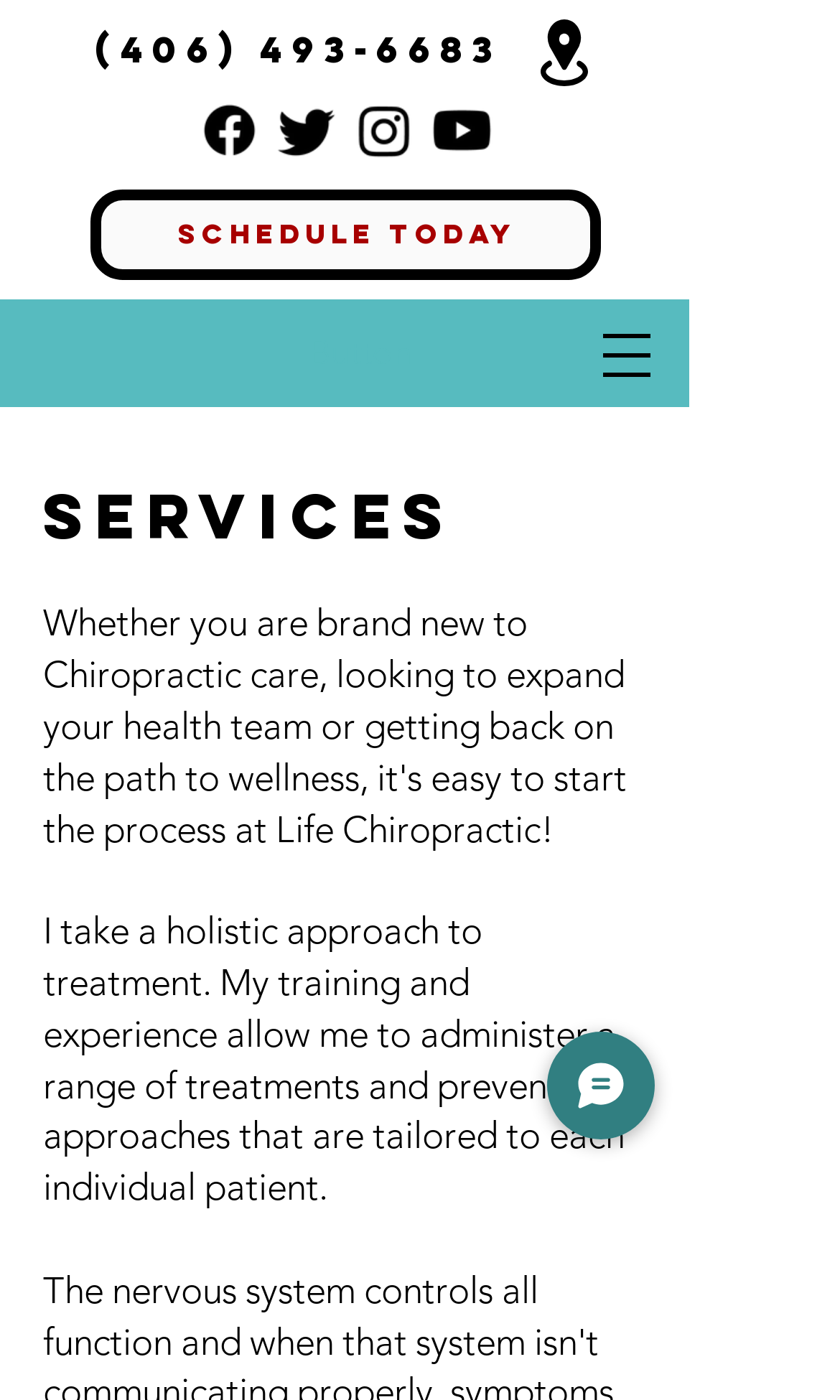Illustrate the webpage's structure and main components comprehensively.

The webpage is about the services offered by Life Chiropractic in Missoula. At the top left, there is a phone number, (406) 493-6683, and a social bar with links to Facebook, Twitter, Instagram, and Youtube, each accompanied by its respective icon. 

To the right of the phone number, there is a "SCHEDULE TODAY" link. Below the social bar, there is a prominent heading "SERVICES" that takes up most of the width of the page. 

At the top right, there is a button to open the navigation menu. Near the bottom right, there is a "Chat" button with an accompanying image. 

The webpage seems to be focused on providing information about the various services offered by Life Chiropractic, including wellness care, migraines, TMJ, sleep problems, digestive disorders, anxiety/mood related issues, colic, GERD/acid reflux, ED, fertility, and more.